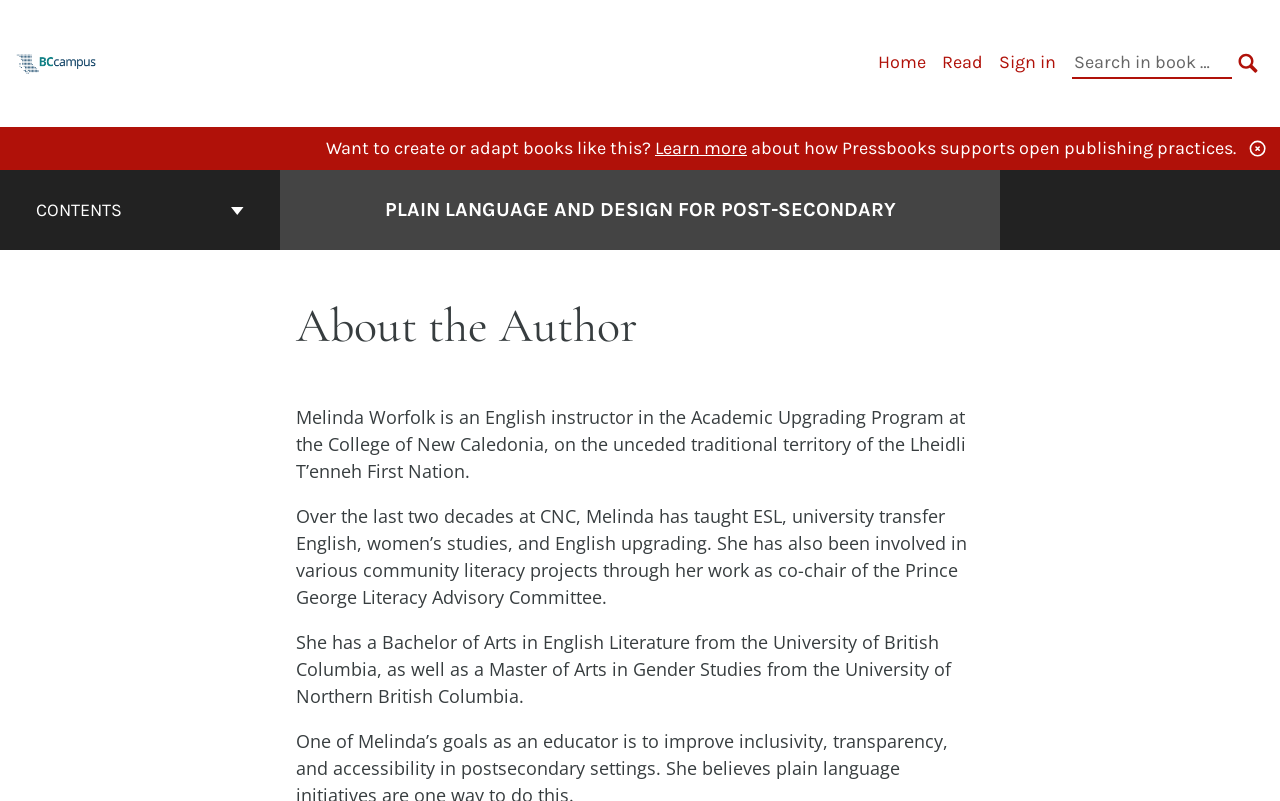Answer the question using only a single word or phrase: 
What is the name of the platform mentioned on the webpage?

British Columbia/Yukon Open Authoring Platform